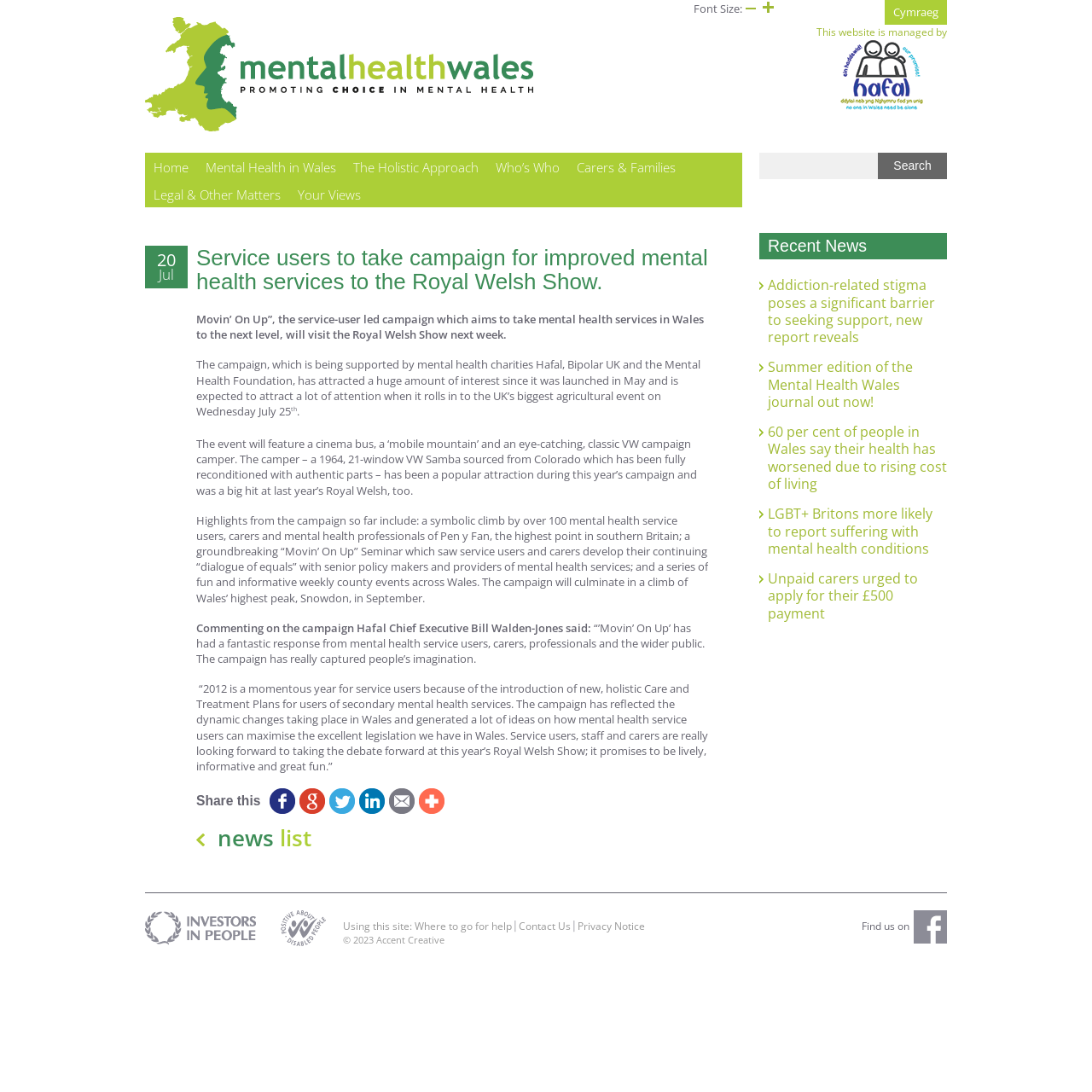What is the name of the campaign?
Please respond to the question with a detailed and informative answer.

The name of the campaign is mentioned in the article as 'Movin’ On Up', which is a service-user led campaign aiming to take mental health services in Wales to the next level.